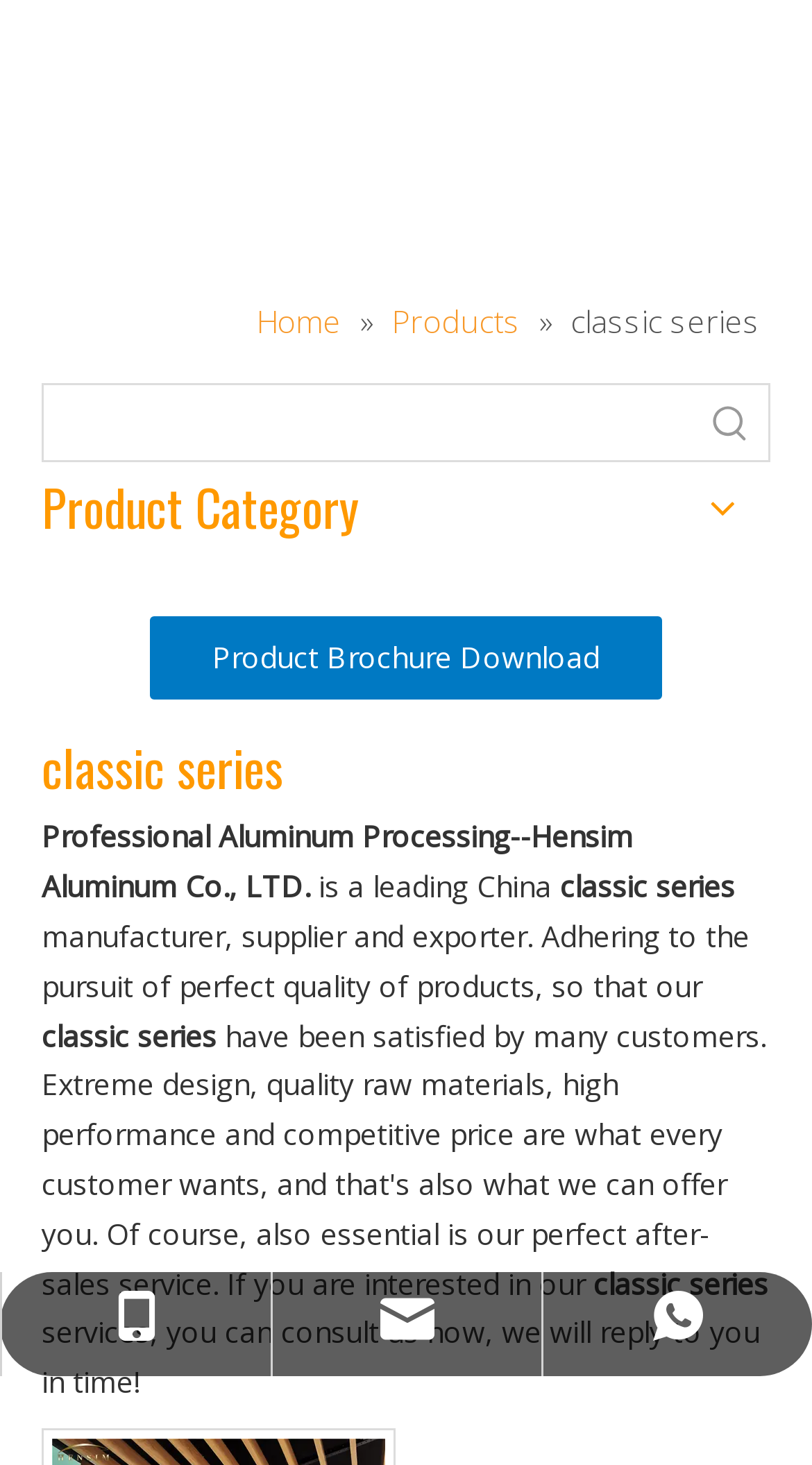From the details in the image, provide a thorough response to the question: What is the company name?

The company name can be found in the static text element 'Professional Aluminum Processing--Hensim Aluminum Co., LTD.' located at the top of the webpage.